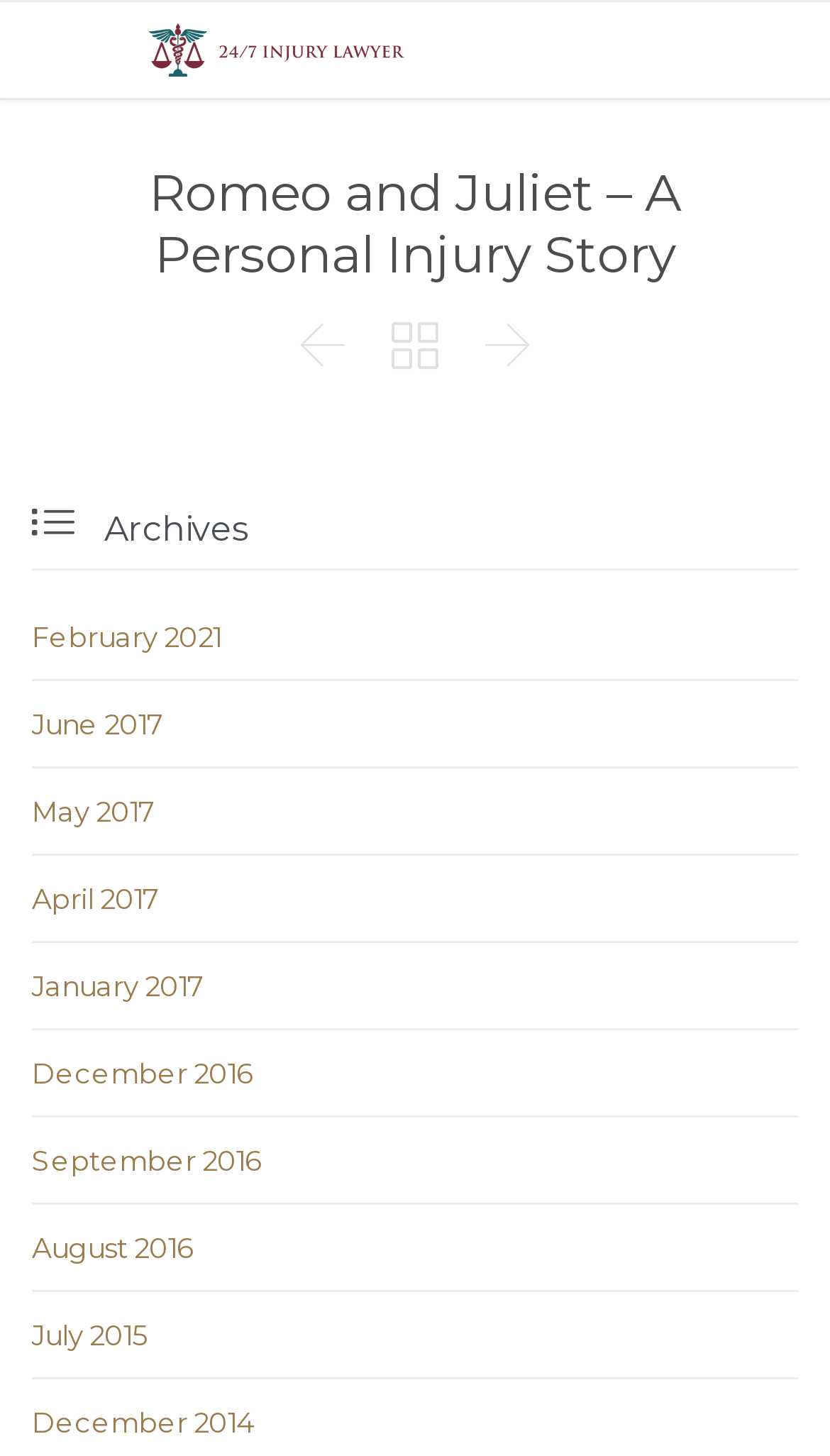Determine the bounding box coordinates for the HTML element described here: "LinkedIn".

None